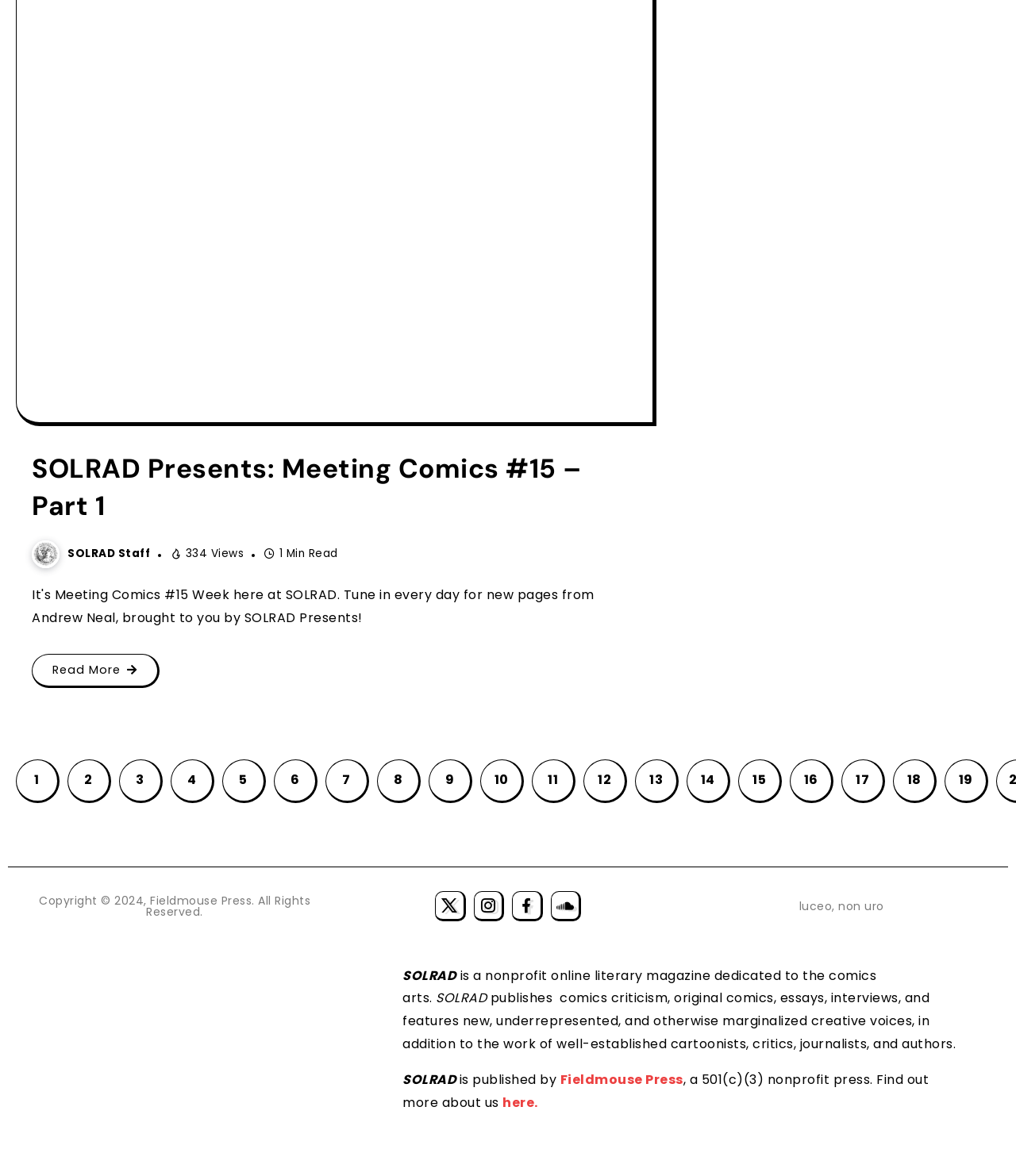Could you specify the bounding box coordinates for the clickable section to complete the following instruction: "Read more about Meeting Comics #15 – Part 1"?

[0.031, 0.556, 0.157, 0.585]